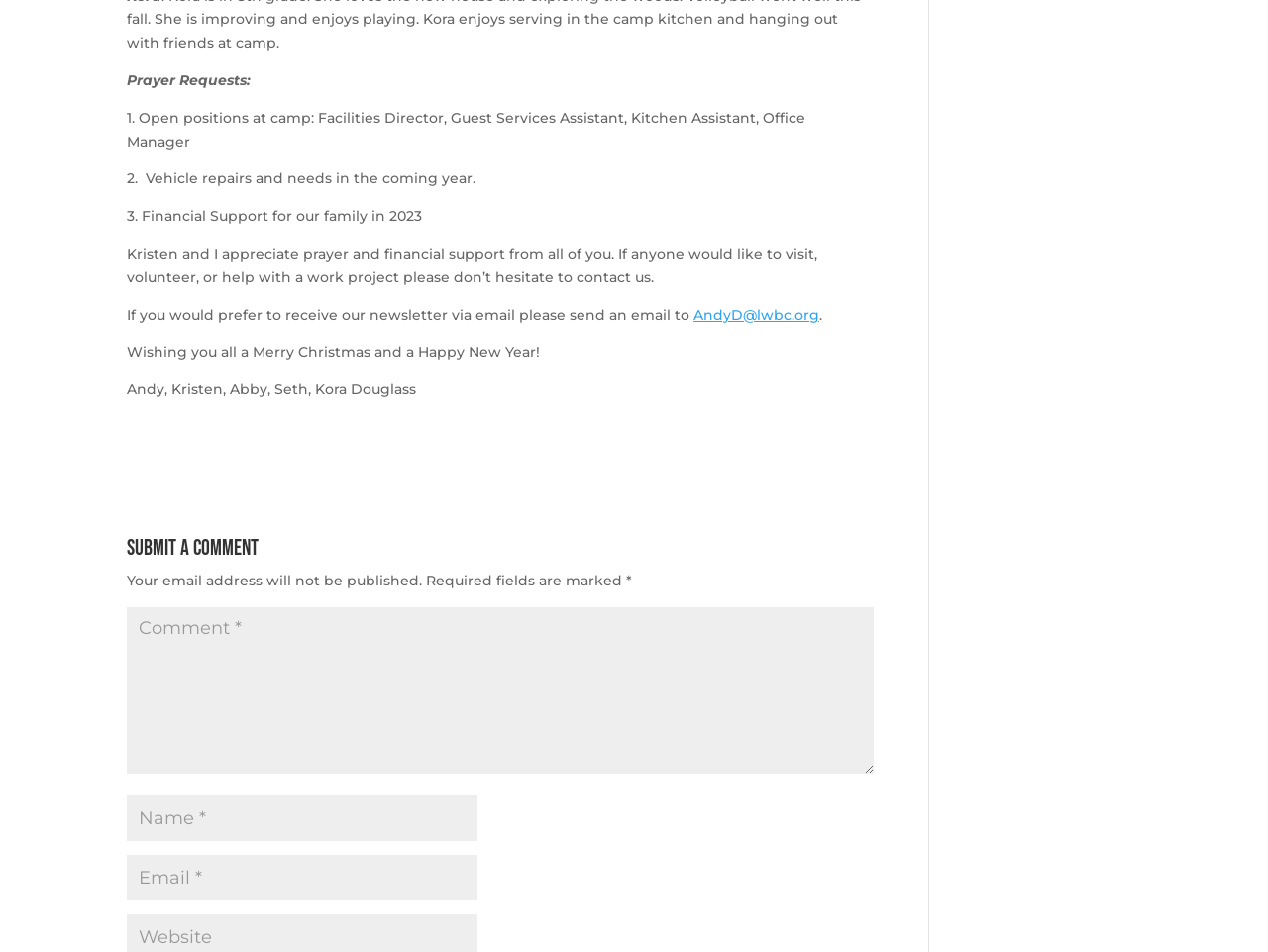Please provide a brief answer to the following inquiry using a single word or phrase:
What are the prayer requests mentioned?

Open positions, vehicle repairs, financial support